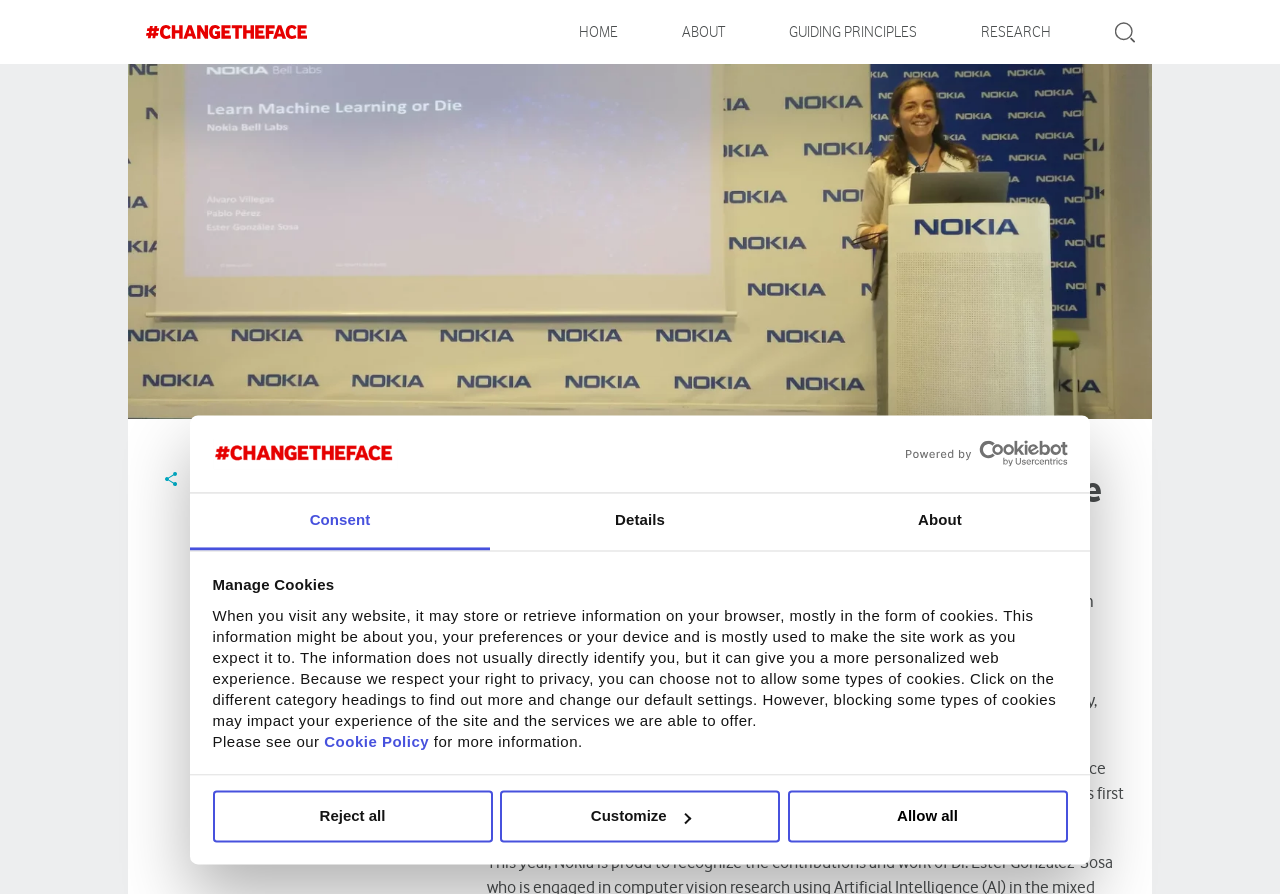Can you provide the bounding box coordinates for the element that should be clicked to implement the instruction: "Click the logo to open in a new window"?

[0.697, 0.493, 0.834, 0.522]